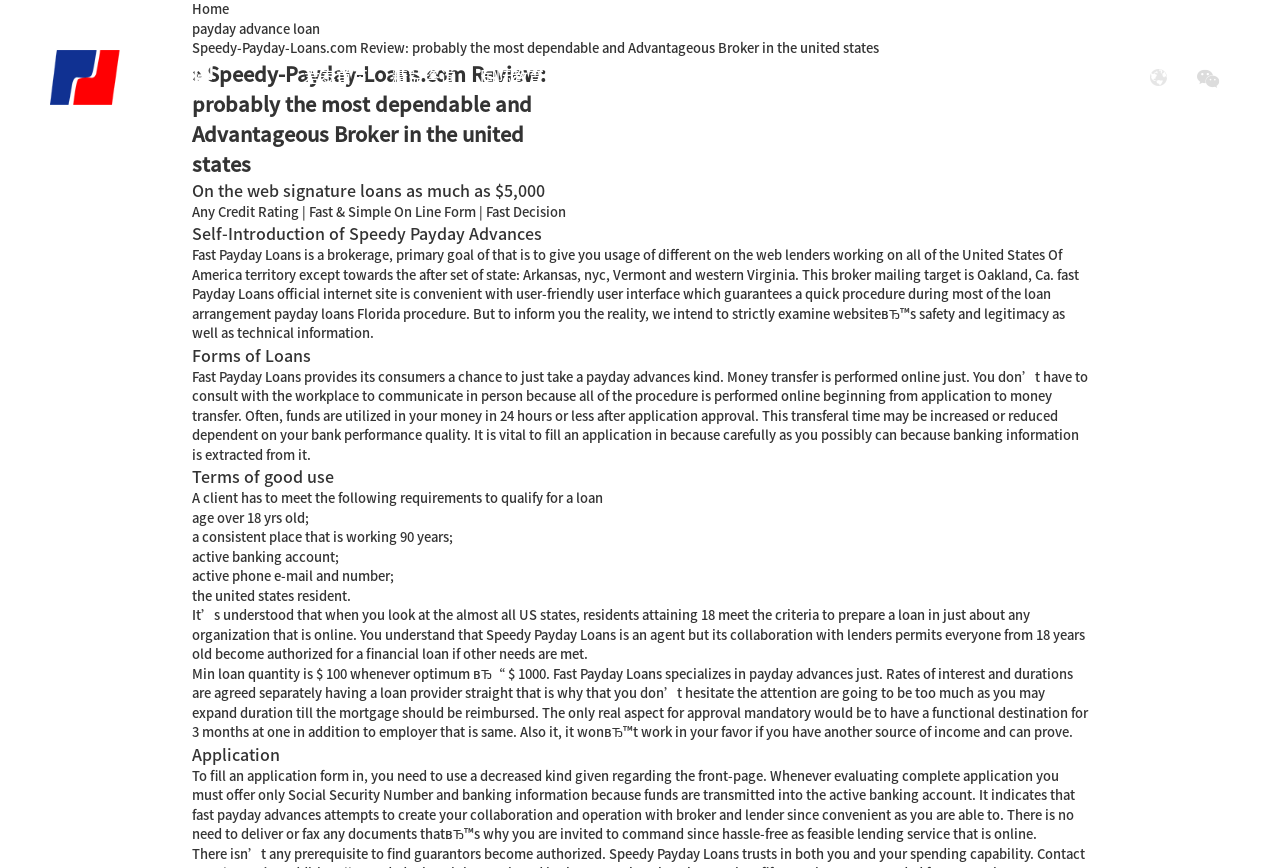Provide the bounding box coordinates of the HTML element described by the text: "alt="Logo"".

[0.039, 0.081, 0.168, 0.096]